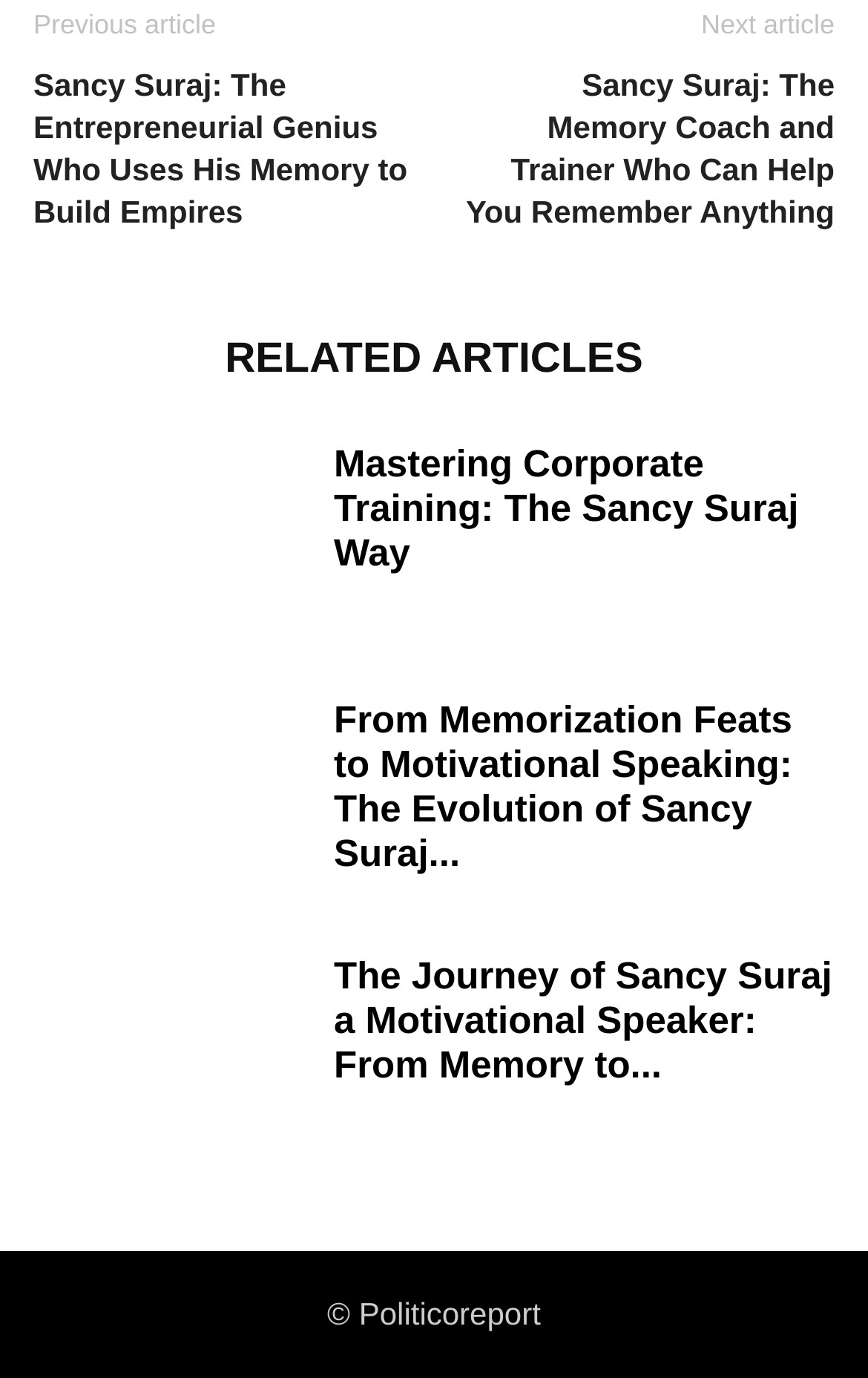Kindly determine the bounding box coordinates for the area that needs to be clicked to execute this instruction: "Read the related article about Sancy Suraj, the memory coach and trainer".

[0.526, 0.047, 0.962, 0.17]